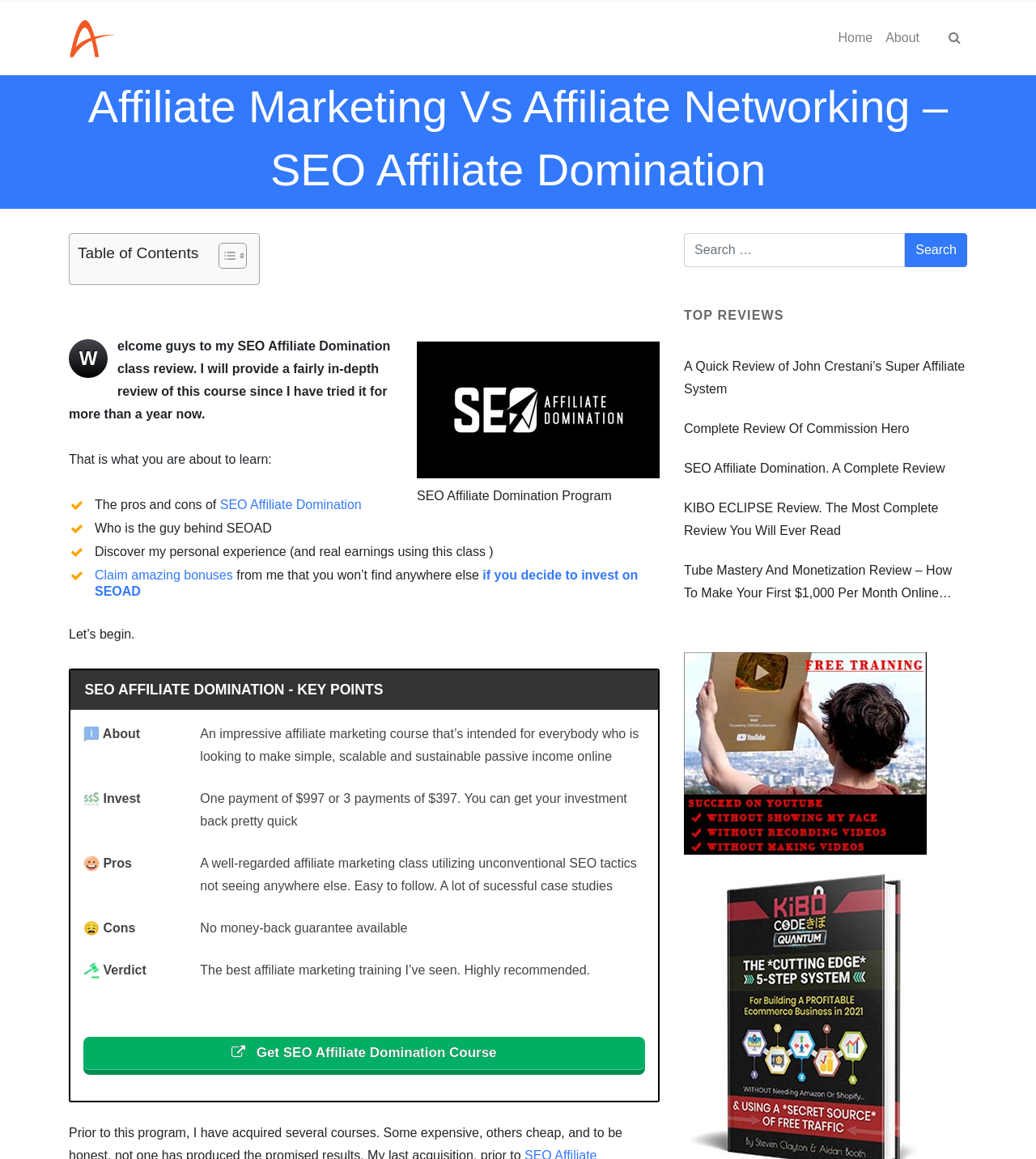Detail the webpage's structure and highlights in your description.

This webpage is about affiliate marketing, specifically reviewing the "SEO Affiliate Domination" program. At the top, there is a navigation bar with links to "Almanara", "Home", "About", and an empty link. Below the navigation bar, there is a large heading that reads "Affiliate Marketing Vs Affiliate Networking – SEO Affiliate Domination". 

To the right of the heading, there is a table of contents with a toggle button. Below the heading, there is a section with a figure and a link to "Affiliate Marketing Vs Affiliate Networking" with a caption "SEO Affiliate Domination Program". 

The main content of the webpage is a review of the "SEO Affiliate Domination" program. The review starts with a brief introduction and then outlines the pros and cons of the program. The pros include the program being well-regarded, easy to follow, and having successful case studies. The con is that there is no money-back guarantee available. 

The review also includes a verdict, stating that it is the best affiliate marketing training the author has seen and is highly recommended. There is a call-to-action button to get the "SEO Affiliate Domination Course". 

On the right side of the webpage, there is a search bar with a search button. Below the search bar, there are links to other reviews, including "A Quick Review of John Crestani’s Super Affiliate System", "Complete Review Of Commission Hero", and others.